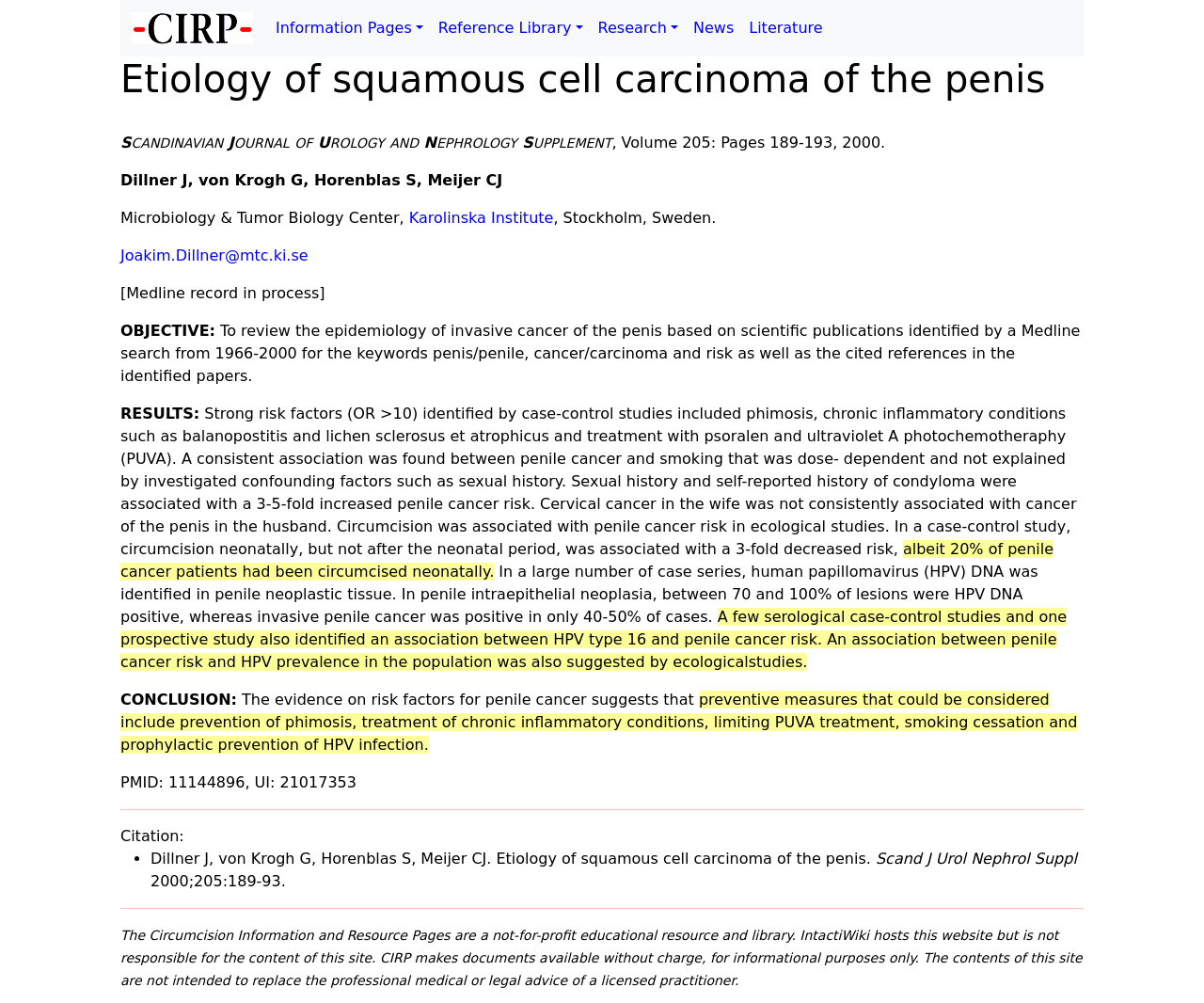Given the element description, predict the bounding box coordinates in the format (top-left x, top-left y, bottom-right x, bottom-right y), using floating point numbers between 0 and 1: Karolinska Institute

[0.34, 0.208, 0.46, 0.226]